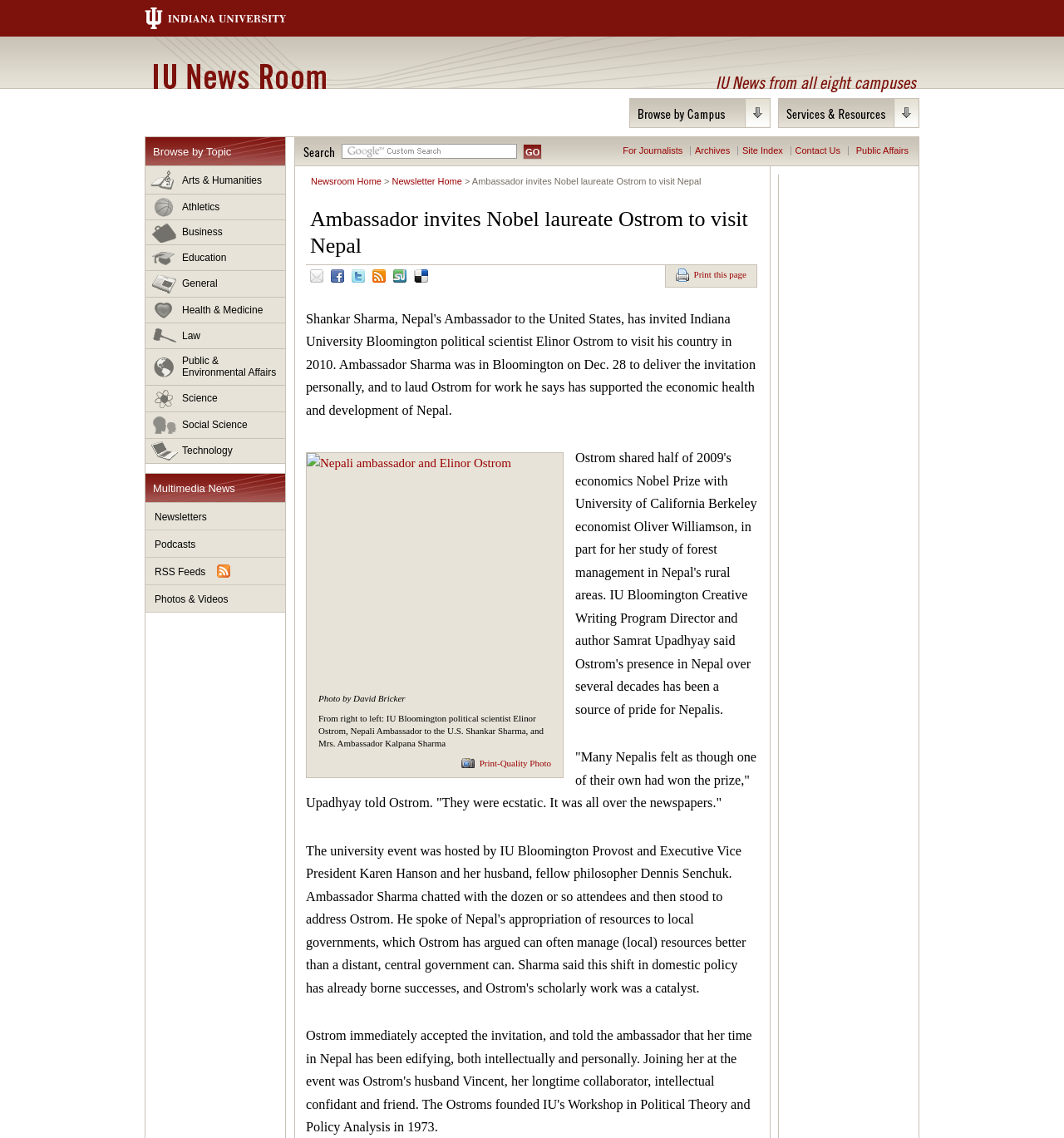What is the format of the multimedia news section?
Answer the question with a thorough and detailed explanation.

The answer can be found in the section 'Multimedia News' which contains links to 'Newsletters', 'Podcasts', 'RSS Feeds', and 'Photos & Videos'.